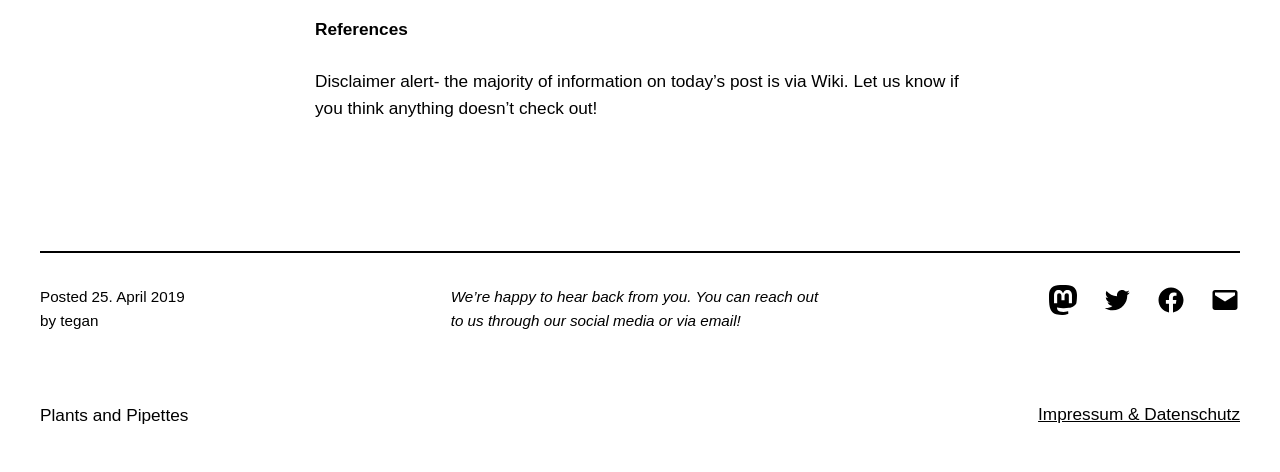Use a single word or phrase to answer this question: 
What is the name of the website?

Plants and Pipettes